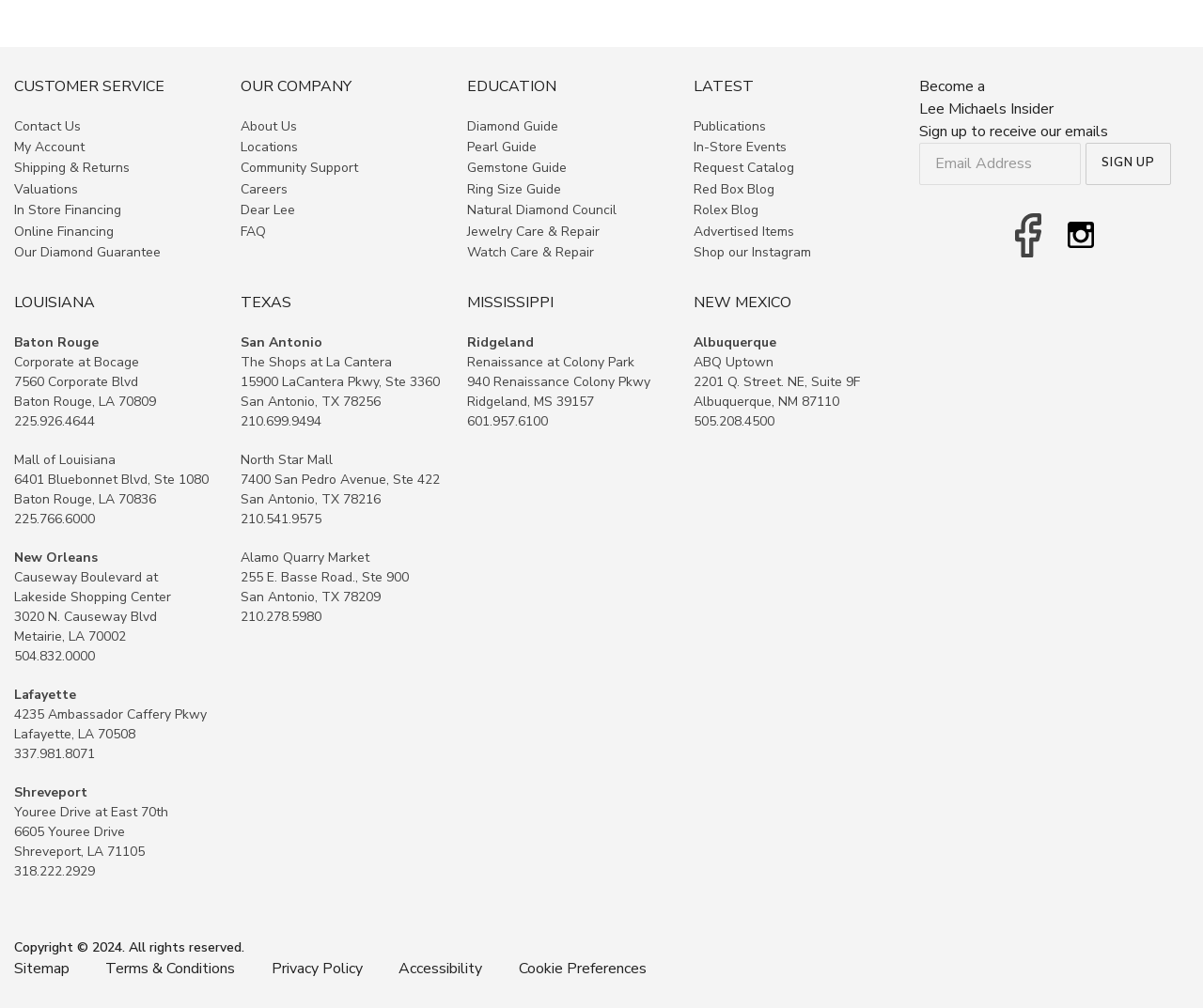What is the topic of the guides under 'EDUCATION'?
Refer to the image and answer the question using a single word or phrase.

Jewelry and gemstones